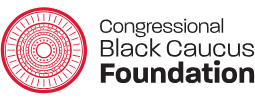What is the purpose of the CBCF?
Based on the image, give a concise answer in the form of a single word or short phrase.

Advocacy, education, and leadership development